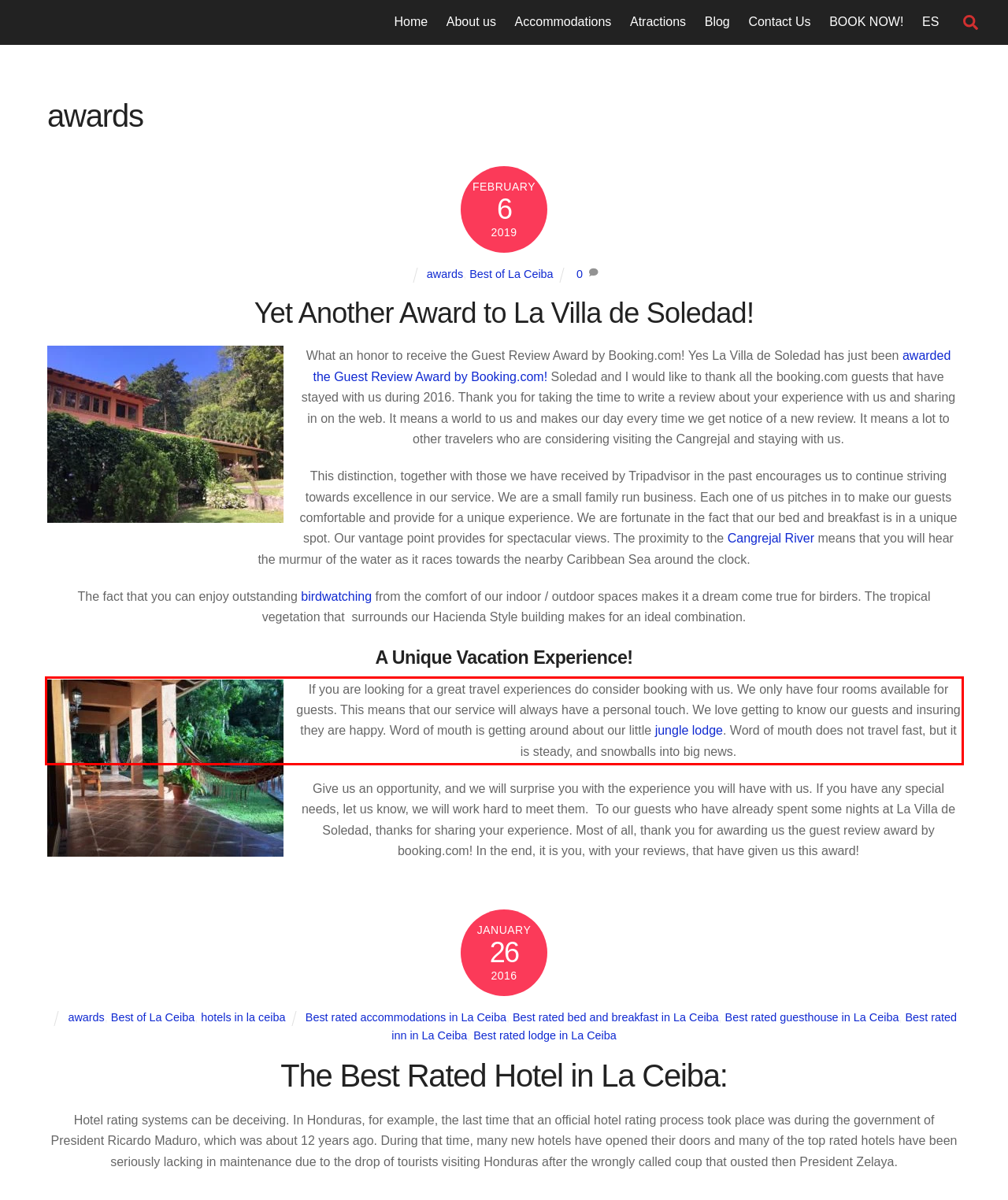From the given screenshot of a webpage, identify the red bounding box and extract the text content within it.

If you are looking for a great travel experiences do consider booking with us. We only have four rooms available for guests. This means that our service will always have a personal touch. We love getting to know our guests and insuring they are happy. Word of mouth is getting around about our little jungle lodge. Word of mouth does not travel fast, but it is steady, and snowballs into big news.